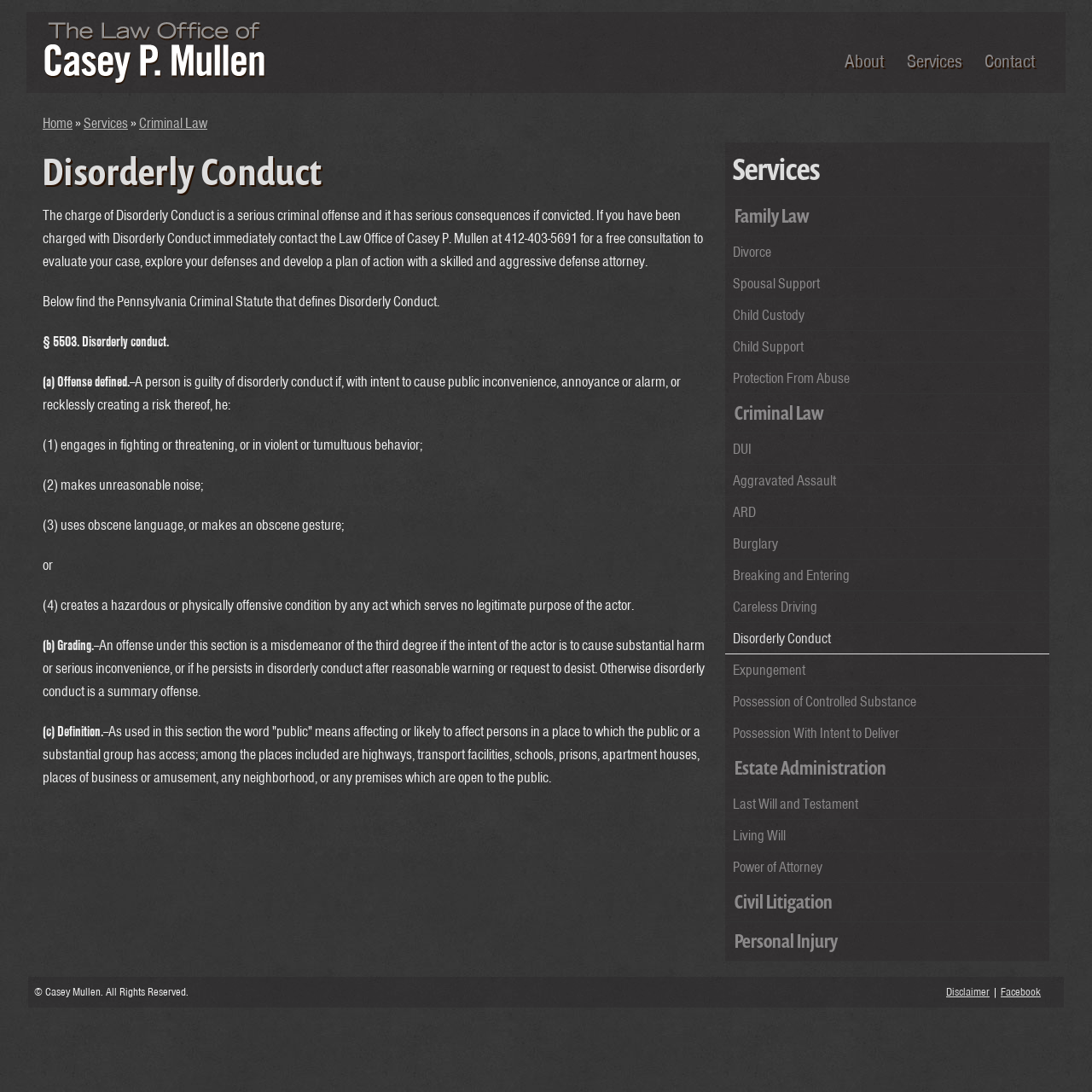Create a detailed summary of the webpage's content and design.

This webpage is about the Law Office of Casey P. Mullen, specifically focusing on Disorderly Conduct, a serious criminal offense. At the top, there is a "Skip to main content" link, followed by a navigation menu with links to "About", "Services", and "Contact". Below this, there is a "You are here" section, indicating the current page's location within the website's hierarchy.

The main content area begins with a heading "Disorderly Conduct" and a brief description of the offense, stating that it has serious consequences if convicted. The text advises those charged with Disorderly Conduct to contact the Law Office of Casey P. Mullen for a free consultation.

Below this, there is a section dedicated to the Pennsylvania Criminal Statute that defines Disorderly Conduct. This section includes the statute's text, broken down into subsections, which describe the different aspects of the offense, such as the intent to cause public inconvenience, annoyance, or alarm, and the various behaviors that constitute Disorderly Conduct.

On the right side of the page, there is a list of links to various services offered by the Law Office, including Family Law, Criminal Law, Estate Administration, and Civil Litigation. Each of these categories has multiple sub-links to specific services, such as Divorce, DUI, and Expungement.

At the bottom of the page, there is a copyright notice, a disclaimer link, and a link to the Law Office's Facebook page.